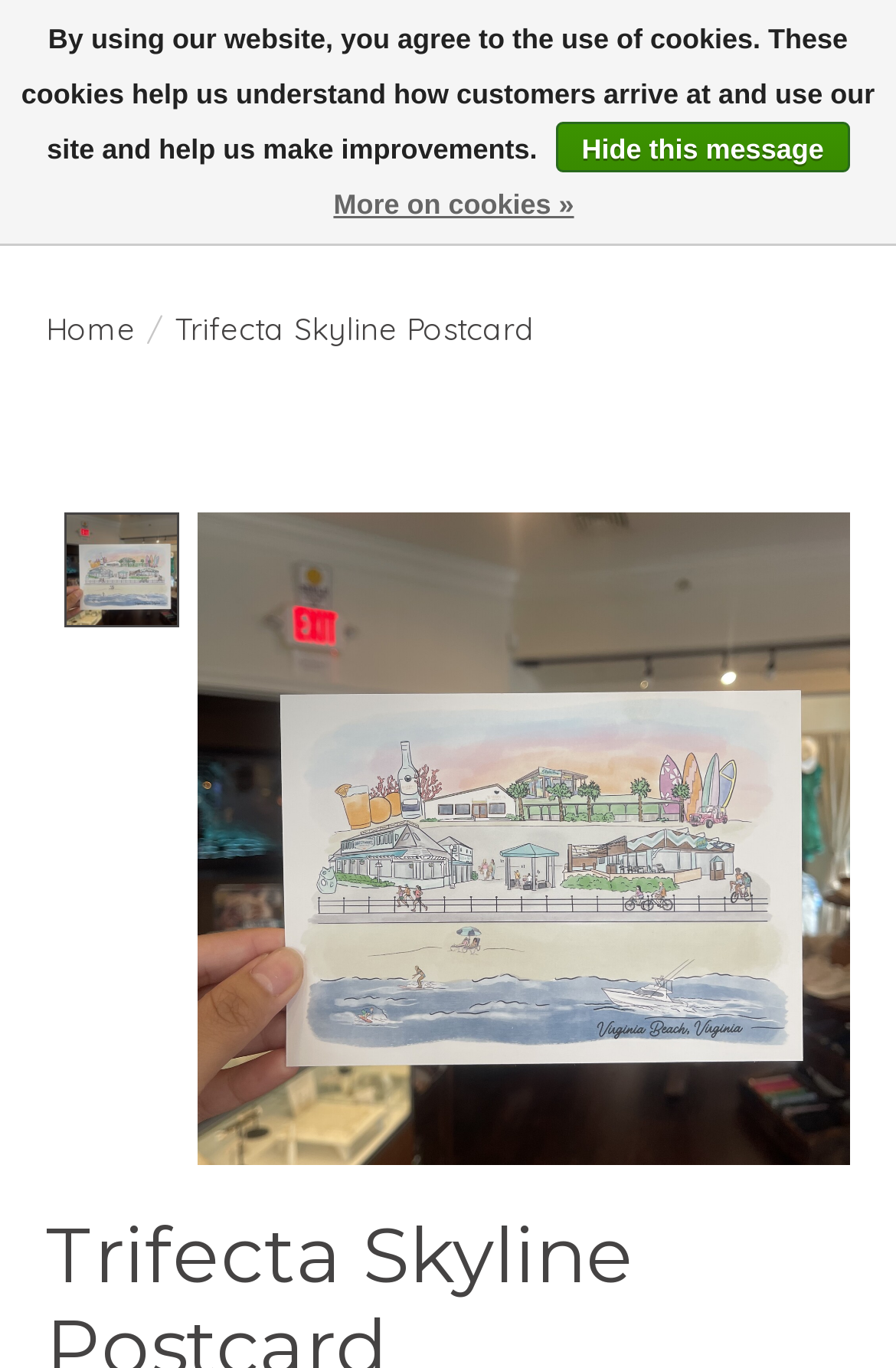What is the minimum order value for free shipping? Please answer the question using a single word or phrase based on the image.

$150